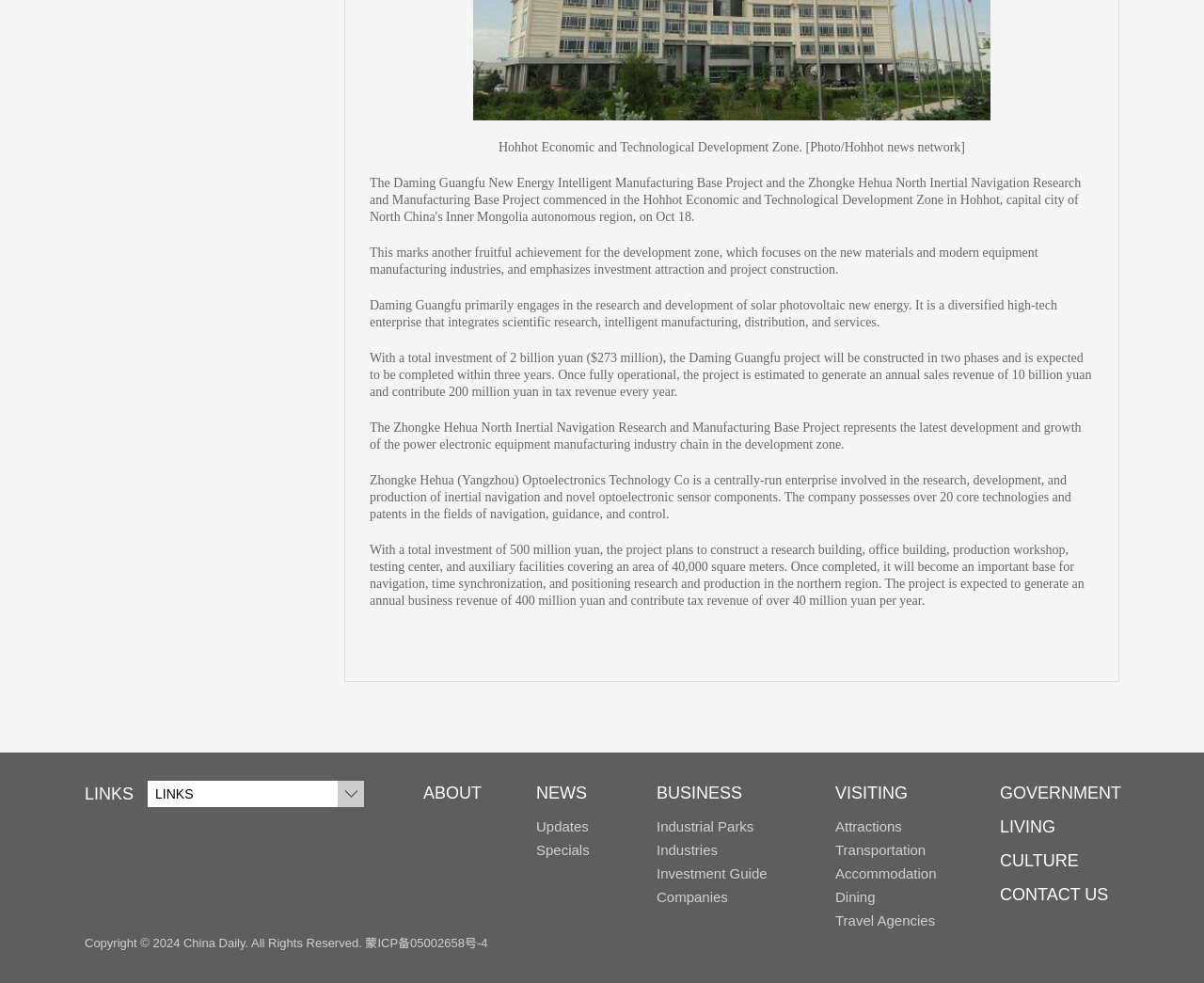Using floating point numbers between 0 and 1, provide the bounding box coordinates in the format (top-left x, top-left y, bottom-right x, bottom-right y). Locate the UI element described here: 蒙ICP备05002658号-4

[0.303, 0.952, 0.405, 0.967]